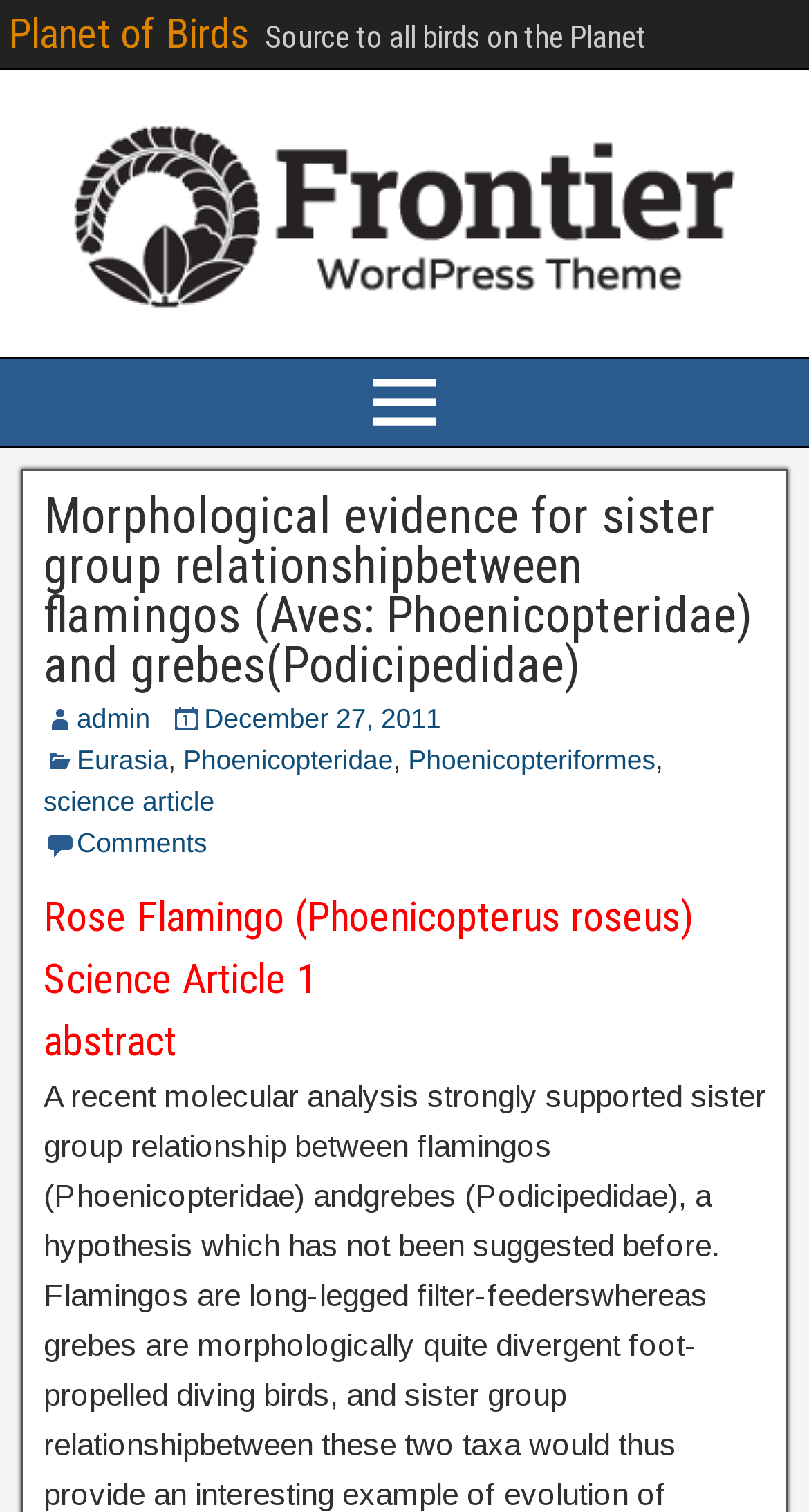Examine the screenshot and answer the question in as much detail as possible: What is the topic of the science article?

The topic of the science article can be determined by looking at the heading element that says 'Morphological evidence for sister group relationship between flamingos (Aves: Phoenicopteridae) and grebes (Podicipedidae)'. This heading suggests that the article is about the relationship between flamingos and grebes.